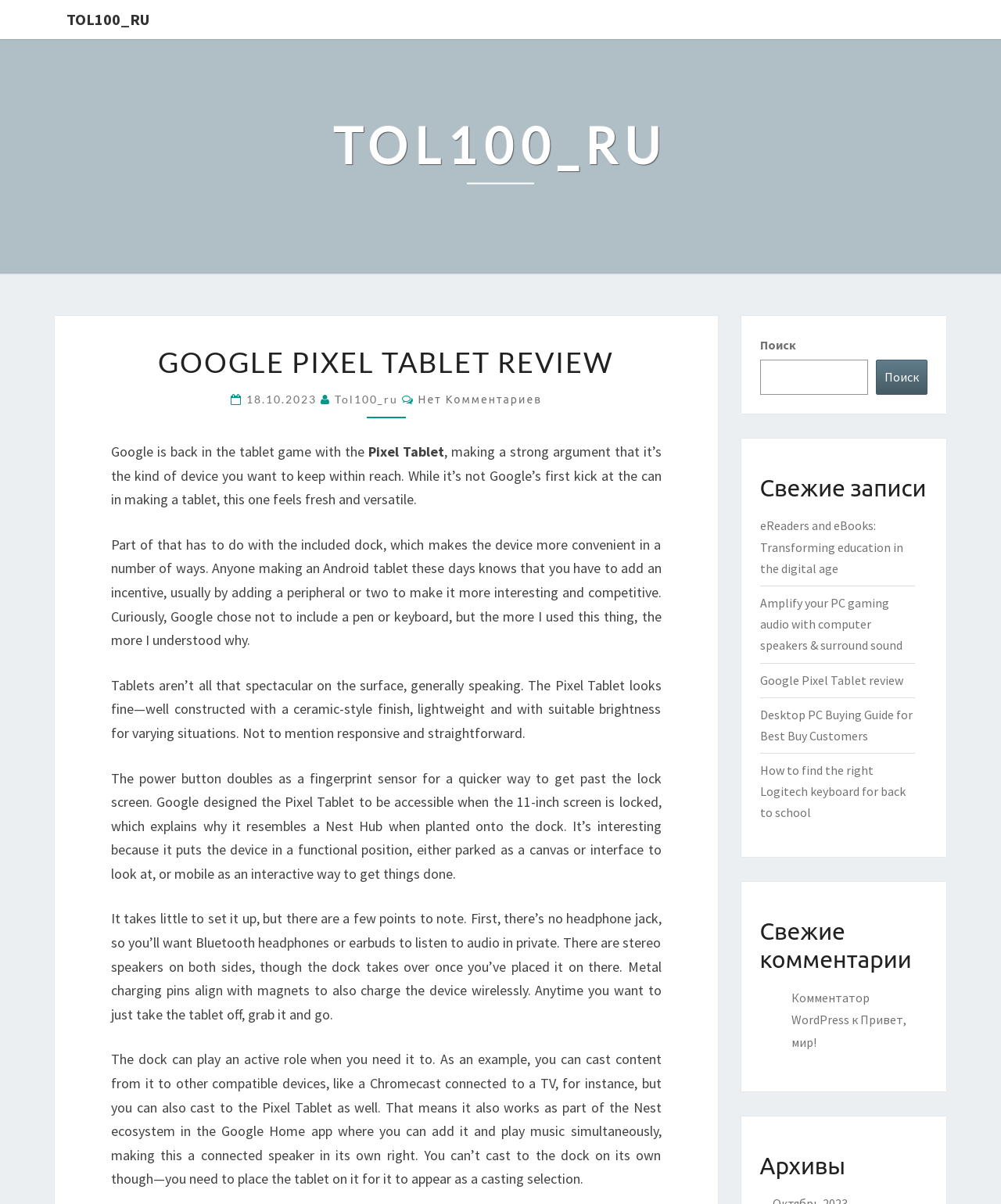Refer to the image and provide an in-depth answer to the question:
What is the purpose of the dock mentioned in the review?

The review mentions that the dock makes the device more convenient in a number of ways, such as allowing it to be used as a connected speaker and enabling casting of content to other devices.